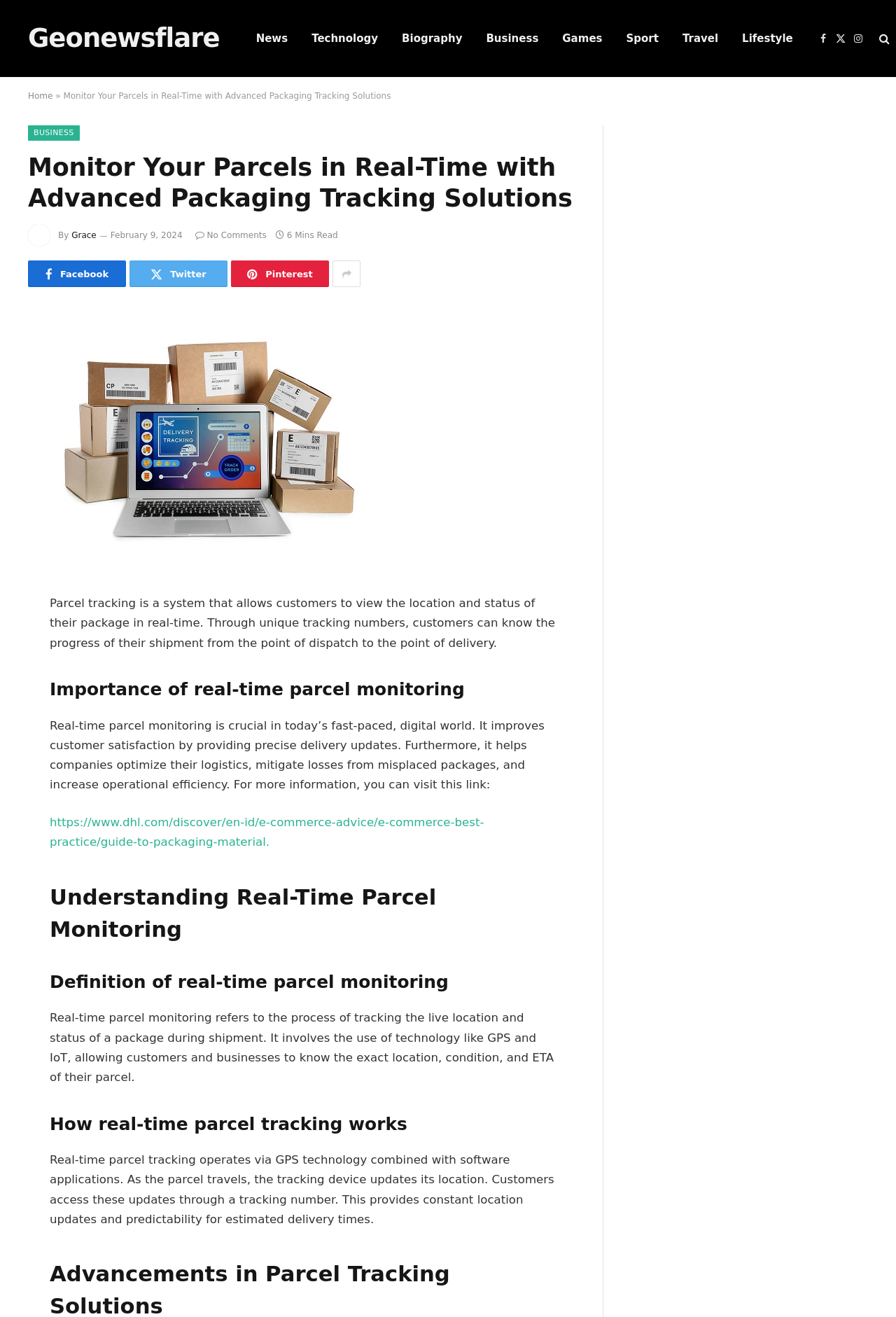Locate the bounding box coordinates of the segment that needs to be clicked to meet this instruction: "Check the Facebook link".

[0.91, 0.017, 0.928, 0.041]